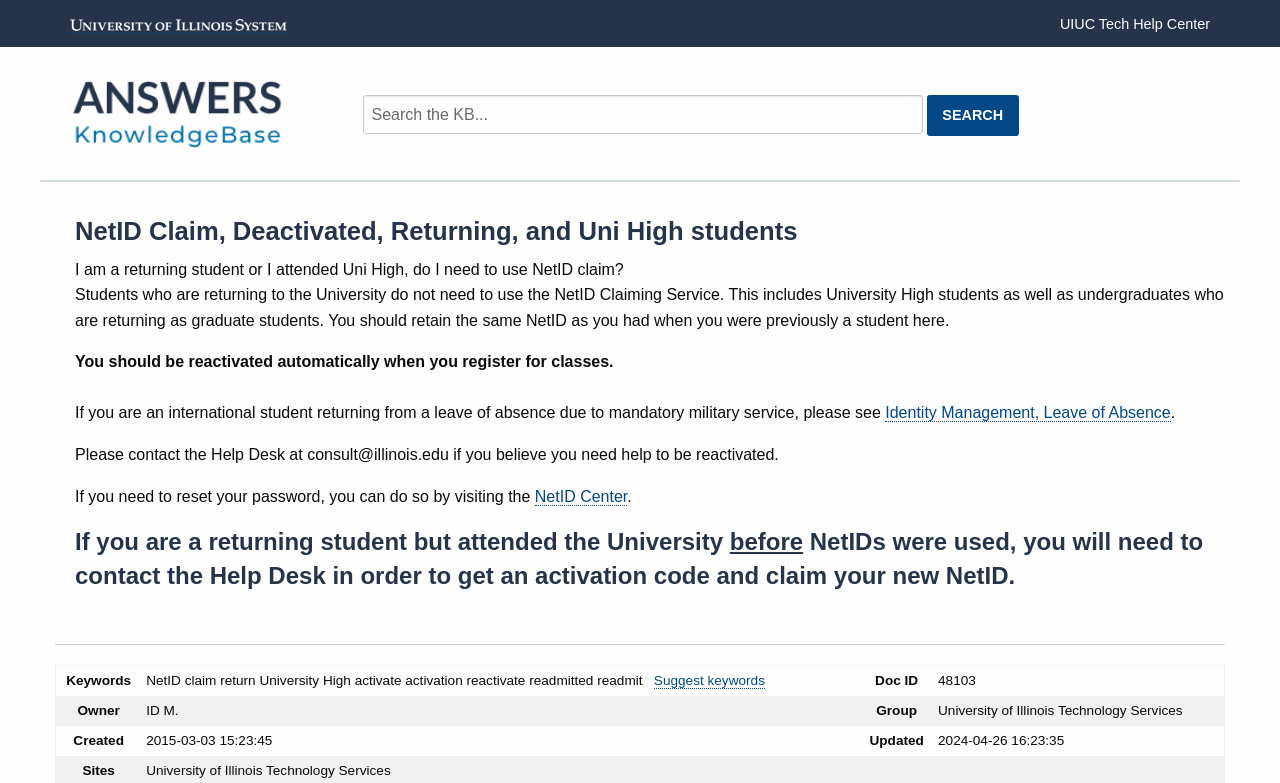What is the text of the webpage's headline?

NetID Claim, Deactivated, Returning, and Uni High students